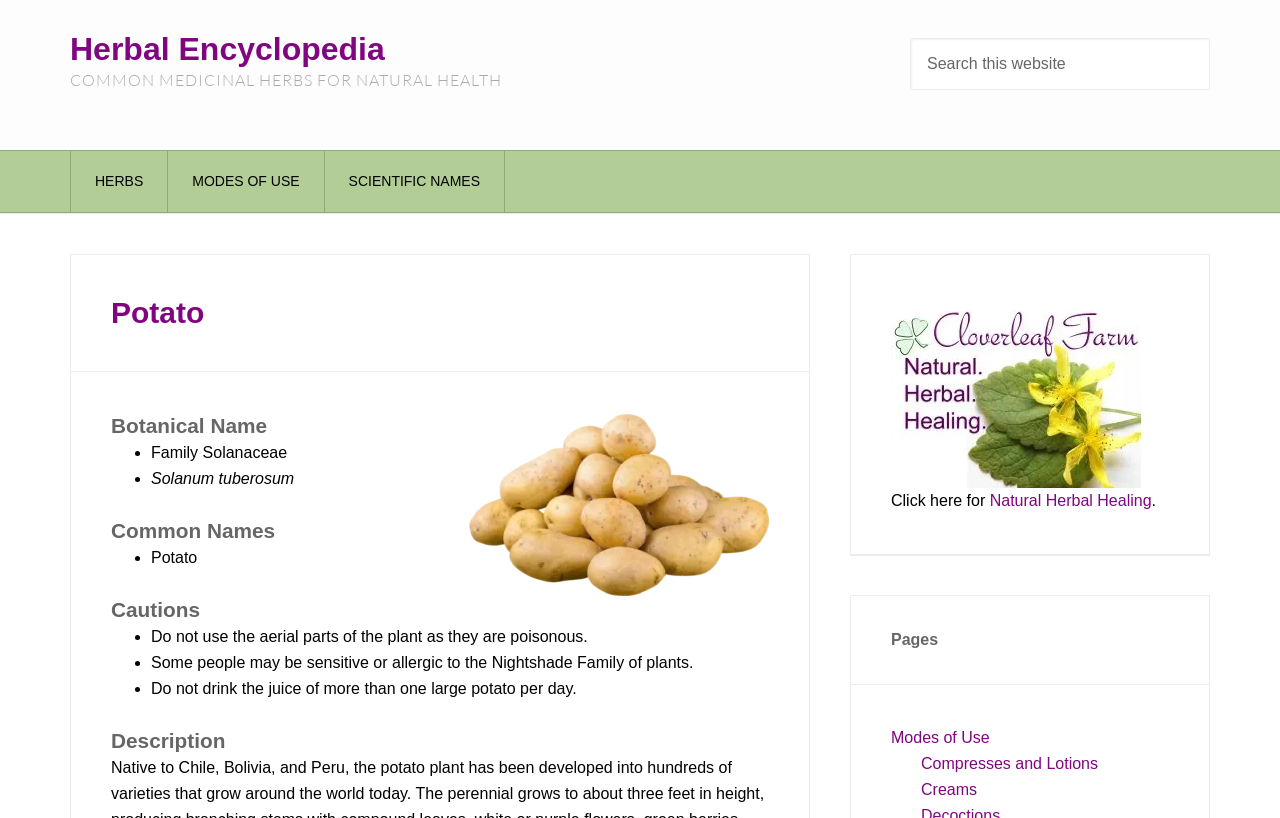Provide the bounding box coordinates for the UI element described in this sentence: "name="s" placeholder="Search this website"". The coordinates should be four float values between 0 and 1, i.e., [left, top, right, bottom].

[0.711, 0.046, 0.945, 0.11]